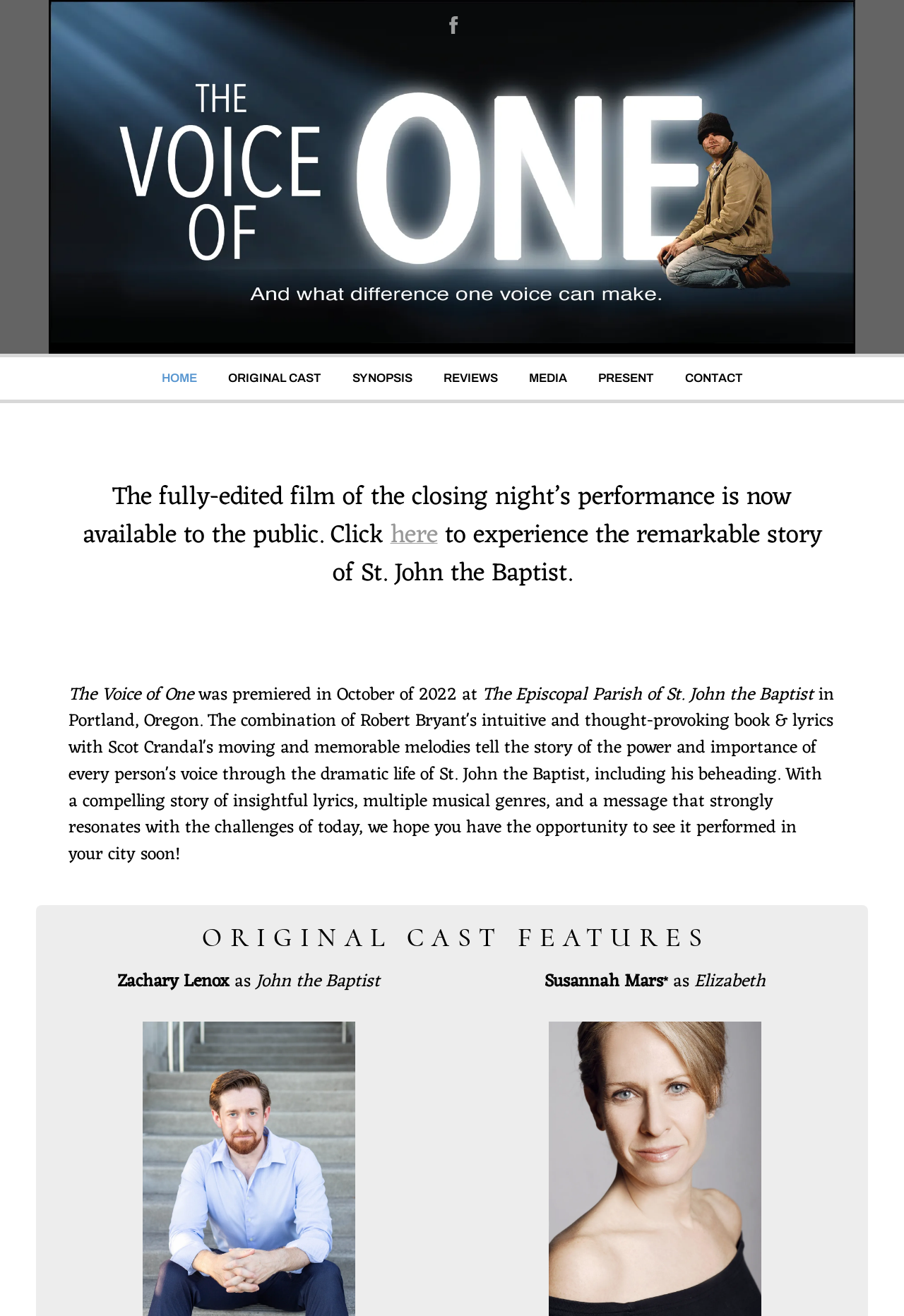Analyze the image and provide a detailed answer to the question: What is the name of the event where the musical was premiered?

The name of the event where the musical was premiered can be found in the paragraph that starts with 'The Voice of One was premiered in October of 2022 at', which mentions 'The Episcopal Parish of St. John the Baptist'.